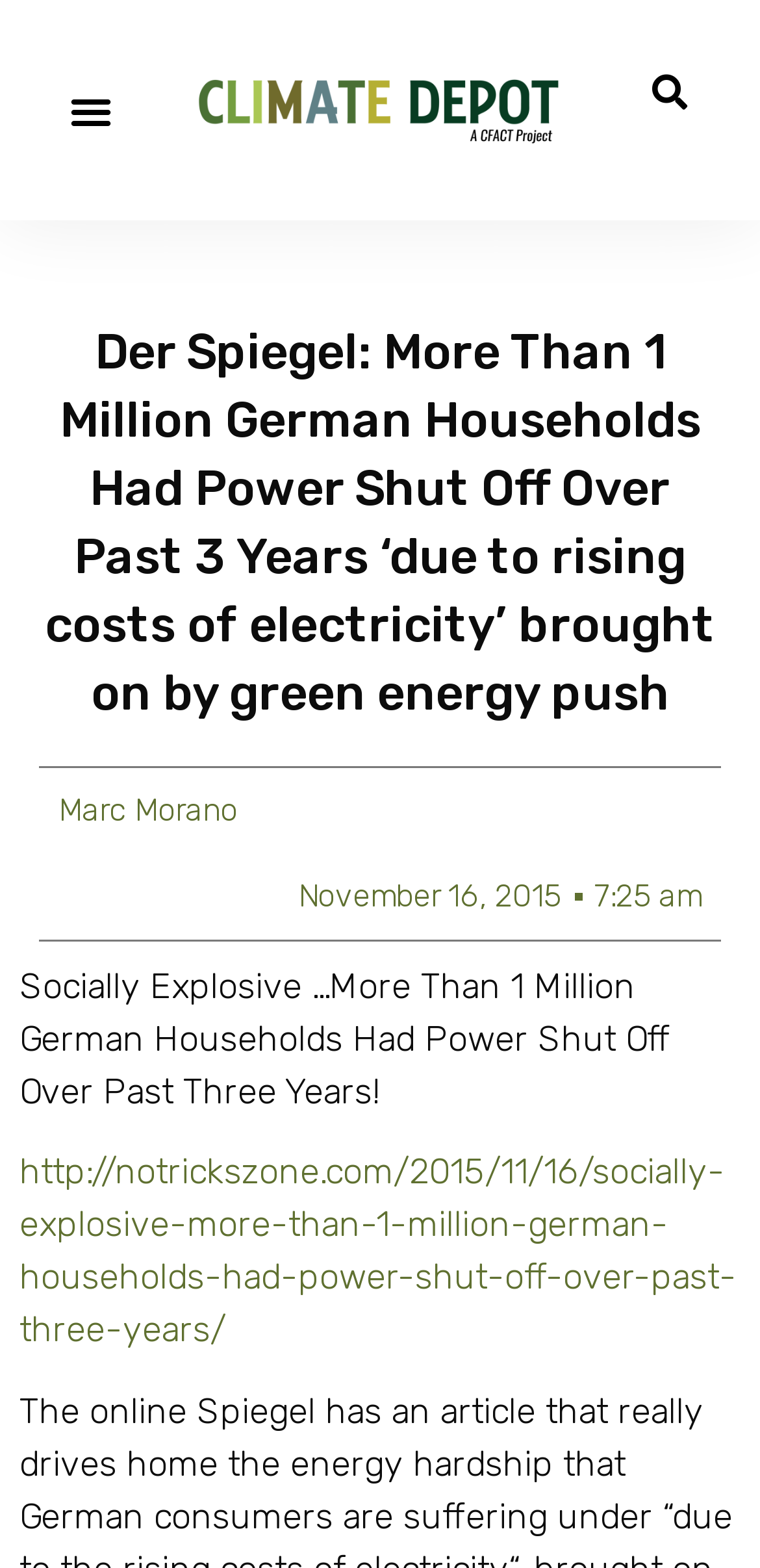Is there a search function on the webpage?
Answer with a single word or phrase by referring to the visual content.

Yes